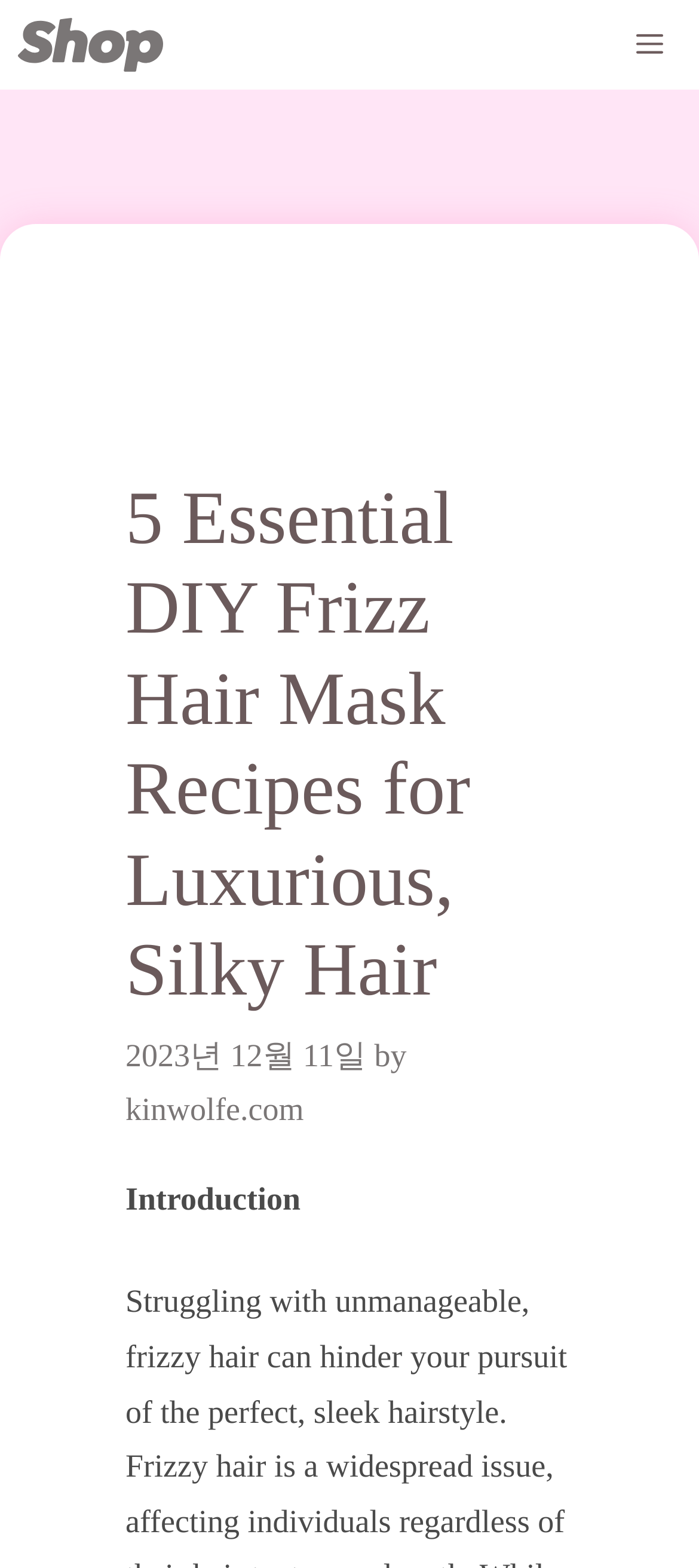Provide a brief response using a word or short phrase to this question:
What is the purpose of the button in the top-right corner?

Menu